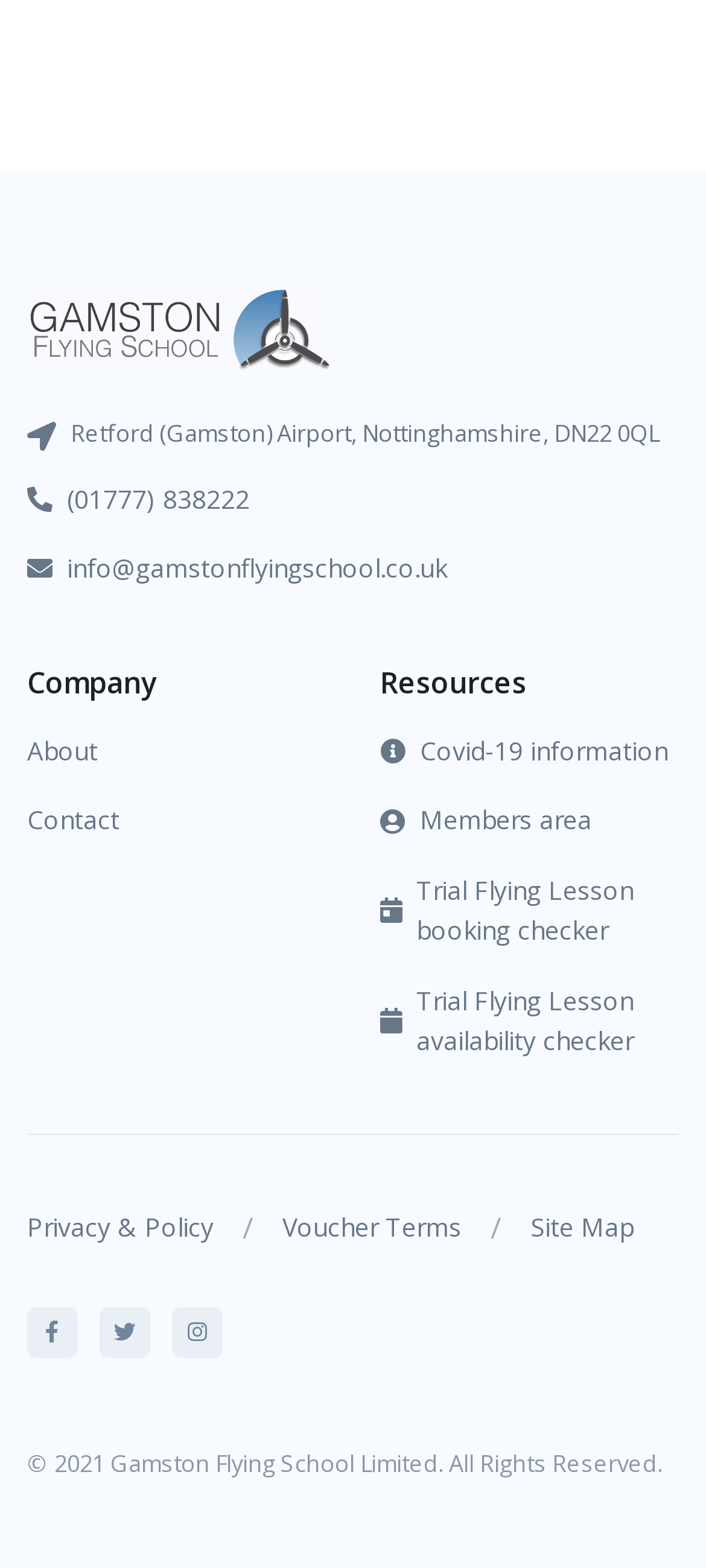Please specify the bounding box coordinates of the clickable section necessary to execute the following command: "Contact the flying school".

[0.038, 0.297, 0.962, 0.341]